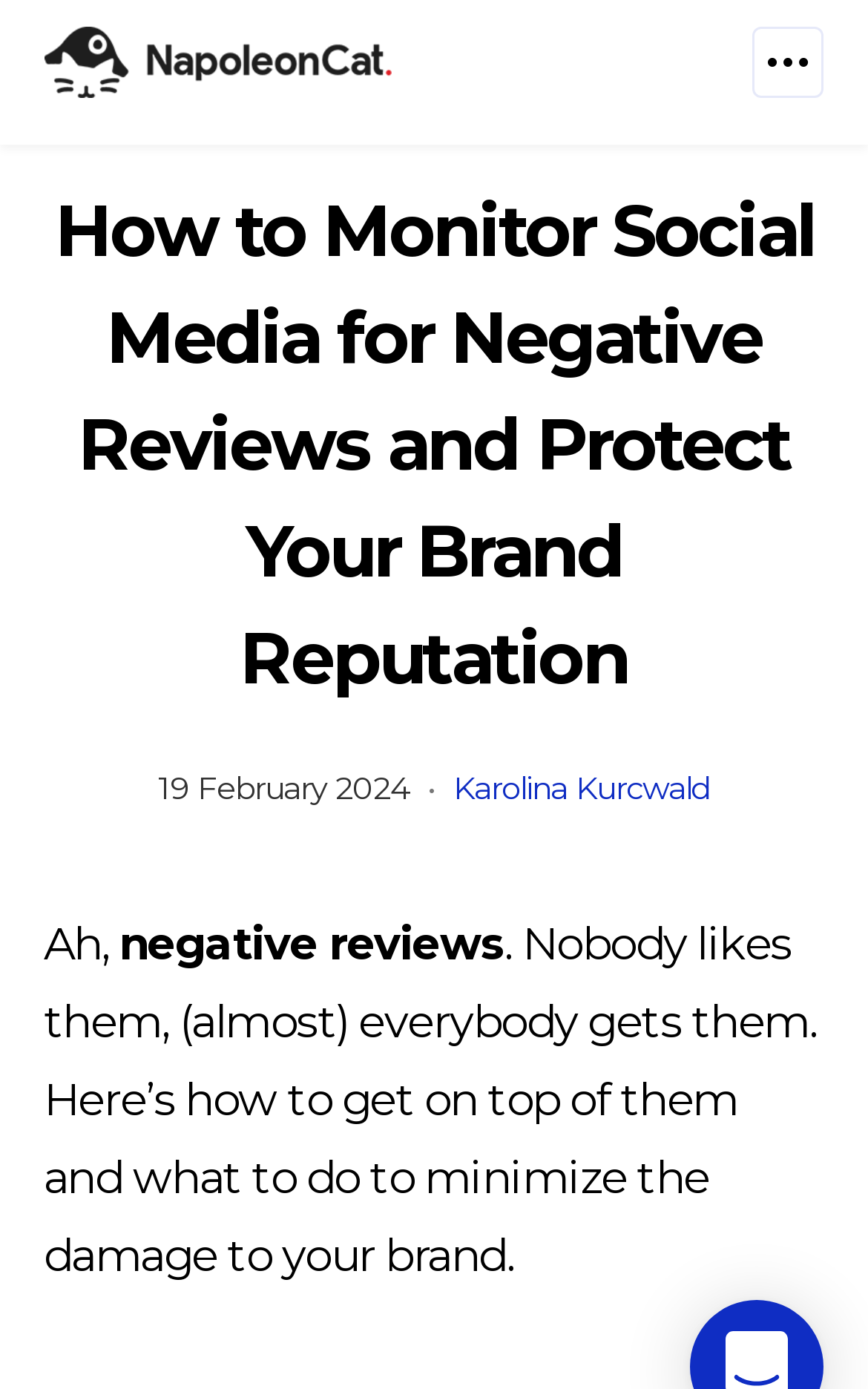What is the tone of the article?
Could you answer the question with a detailed and thorough explanation?

The tone of the article is informative as it provides guidance and information on how to monitor social media for negative reviews and protect brand reputation online, without expressing a personal opinion or emotion.